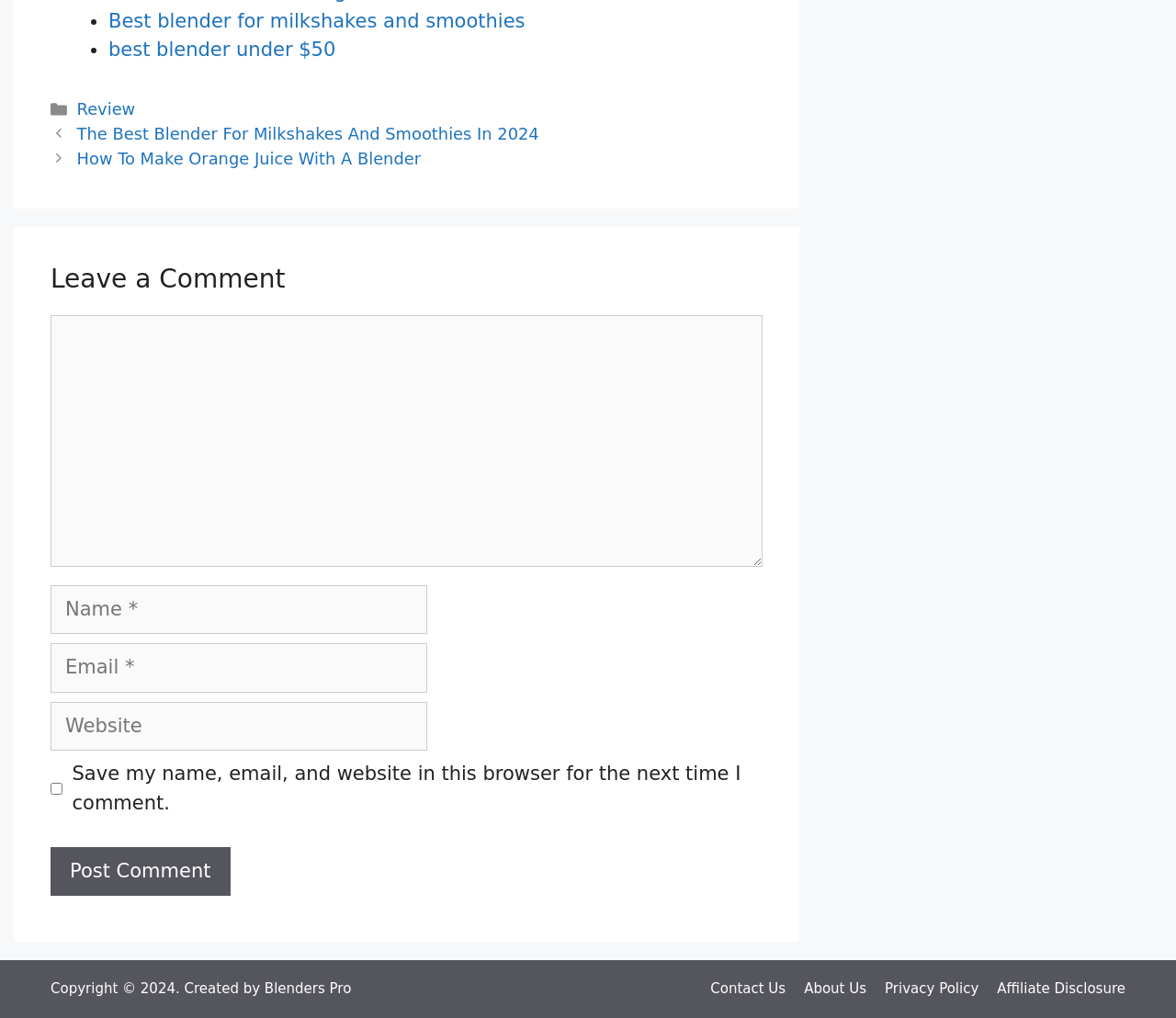Provide a brief response using a word or short phrase to this question:
What is the label of the checkbox below the 'Website' textbox?

Save my name, email, and website in this browser for the next time I comment.